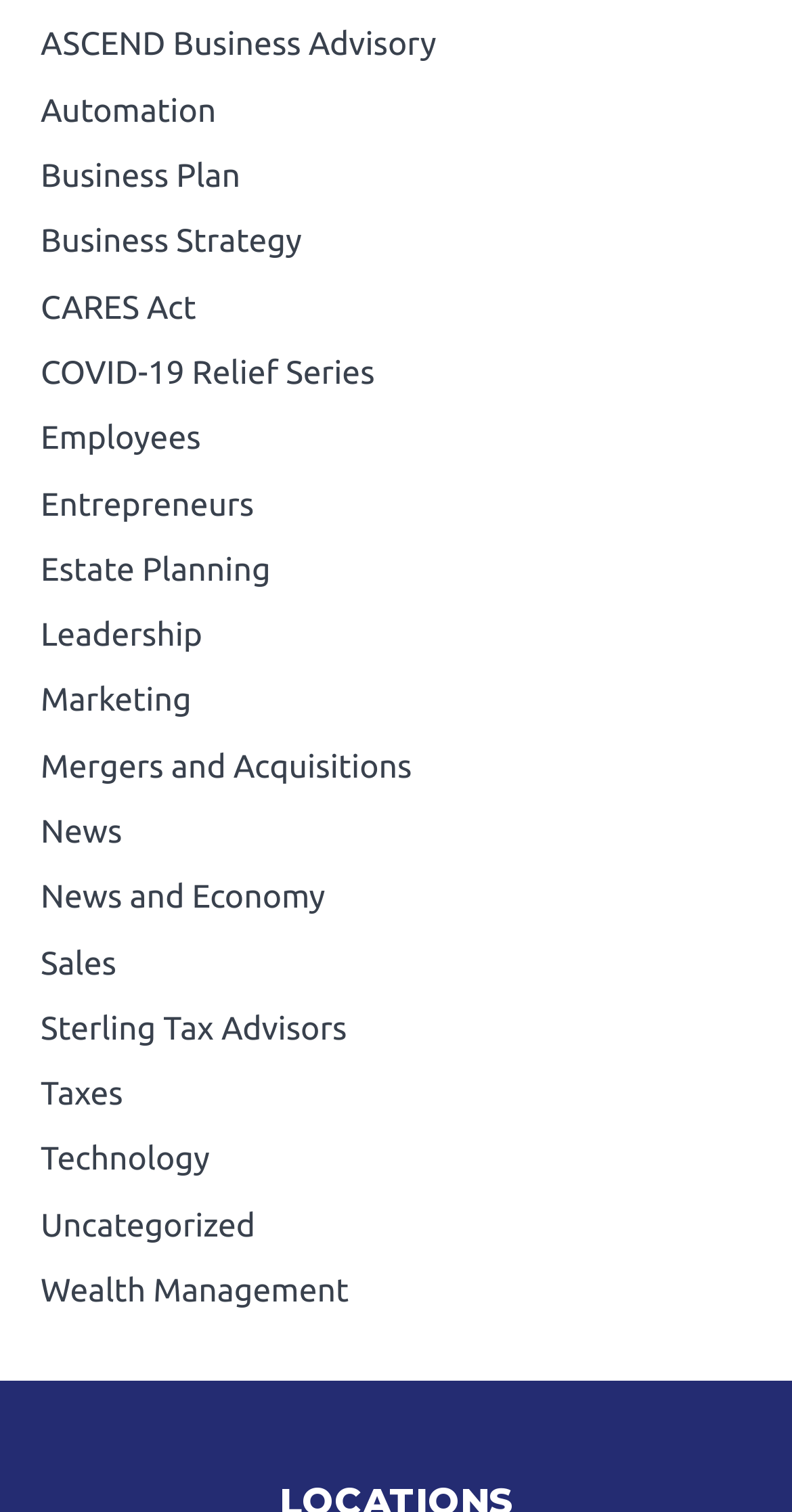Using the information in the image, could you please answer the following question in detail:
What is the category of 'Mergers and Acquisitions'?

Based on the context of the webpage, I inferred that 'Mergers and Acquisitions' is a business-related category, as it is listed alongside other business-related links such as 'Business Plan', 'Business Strategy', and 'Leadership'.